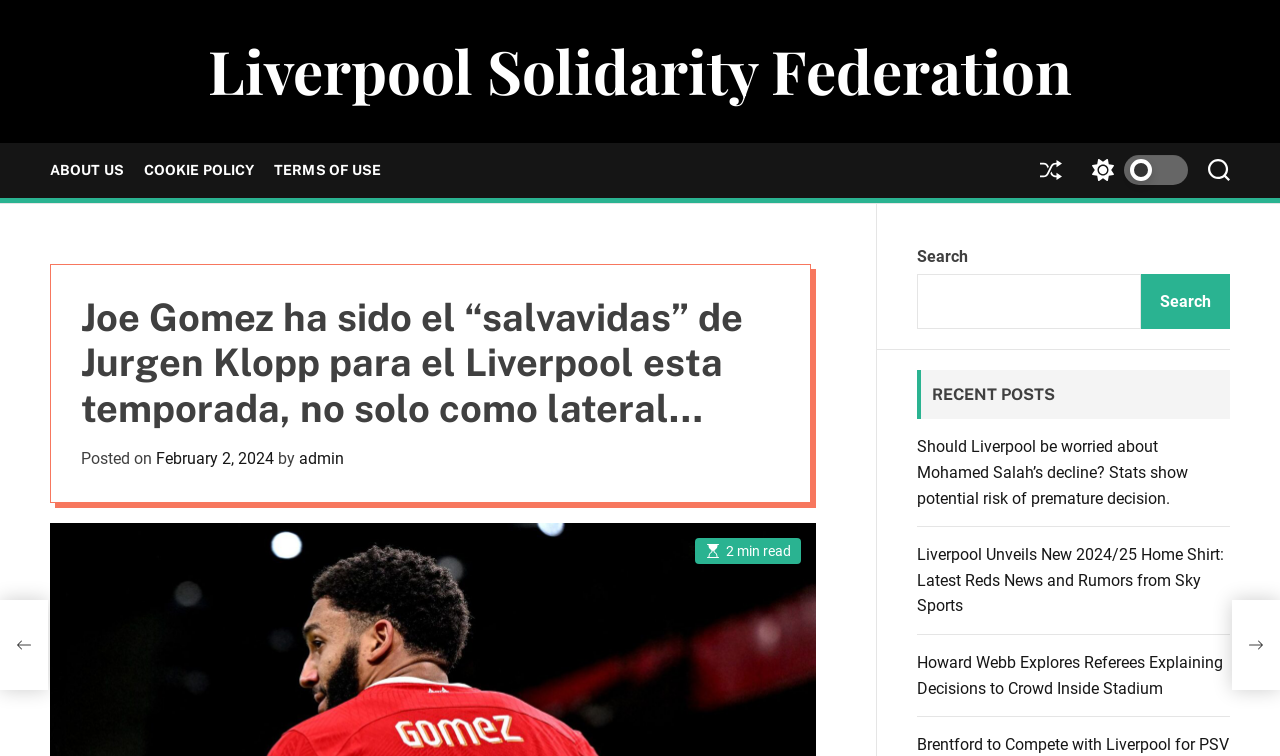Find the bounding box coordinates for the HTML element described in this sentence: "Search". Provide the coordinates as four float numbers between 0 and 1, in the format [left, top, right, bottom].

[0.944, 0.189, 0.961, 0.261]